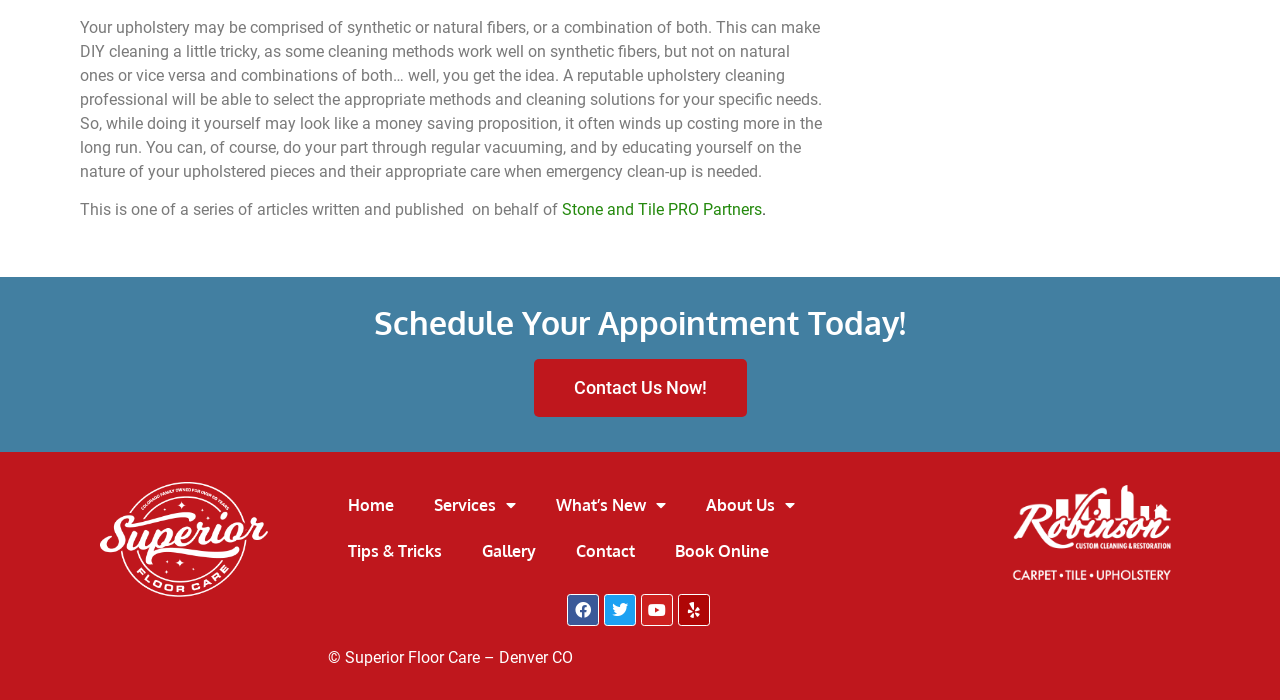Can you look at the image and give a comprehensive answer to the question:
What is the purpose of the 'Schedule Your Appointment Today!' button?

The purpose of the 'Schedule Your Appointment Today!' button is to schedule an appointment, which can be inferred from the text content of the button and its prominent position on the webpage.